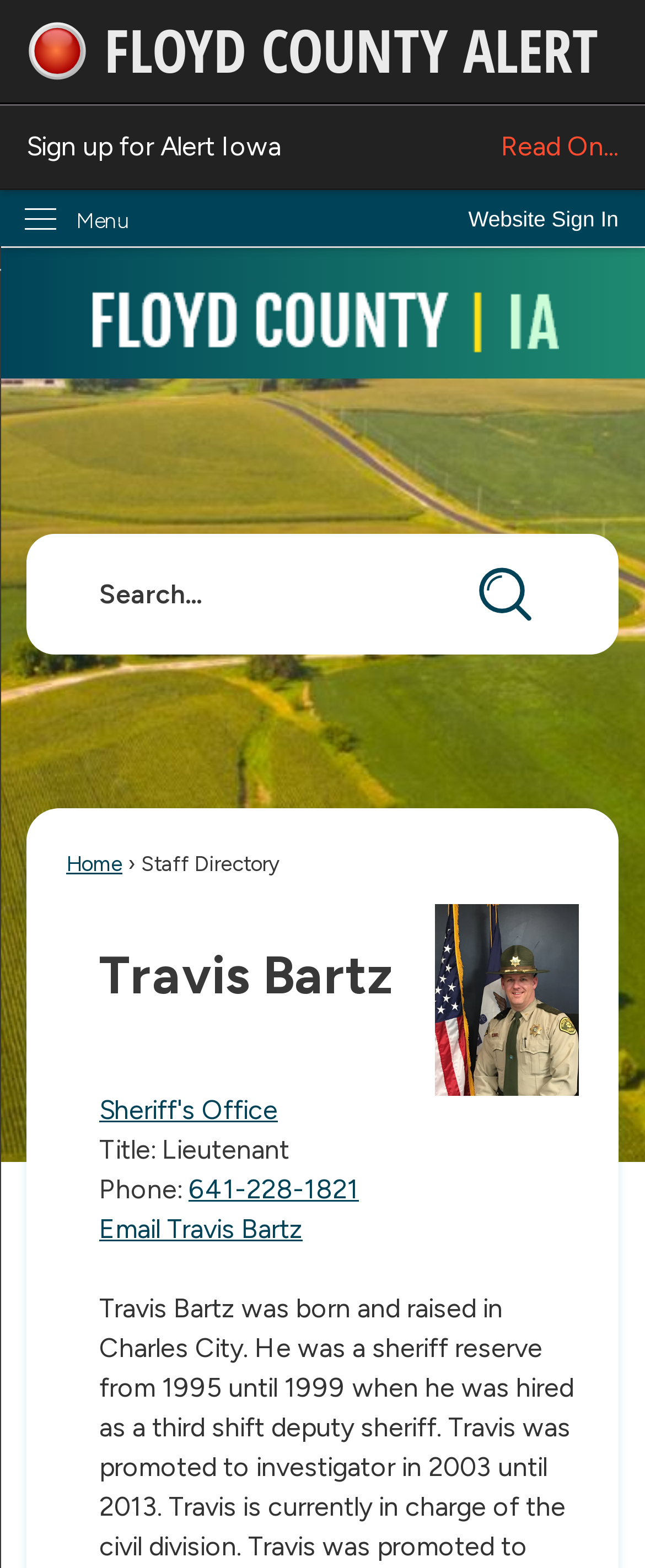Determine the bounding box coordinates of the element that should be clicked to execute the following command: "View Sheriff's Office".

[0.154, 0.698, 0.431, 0.718]